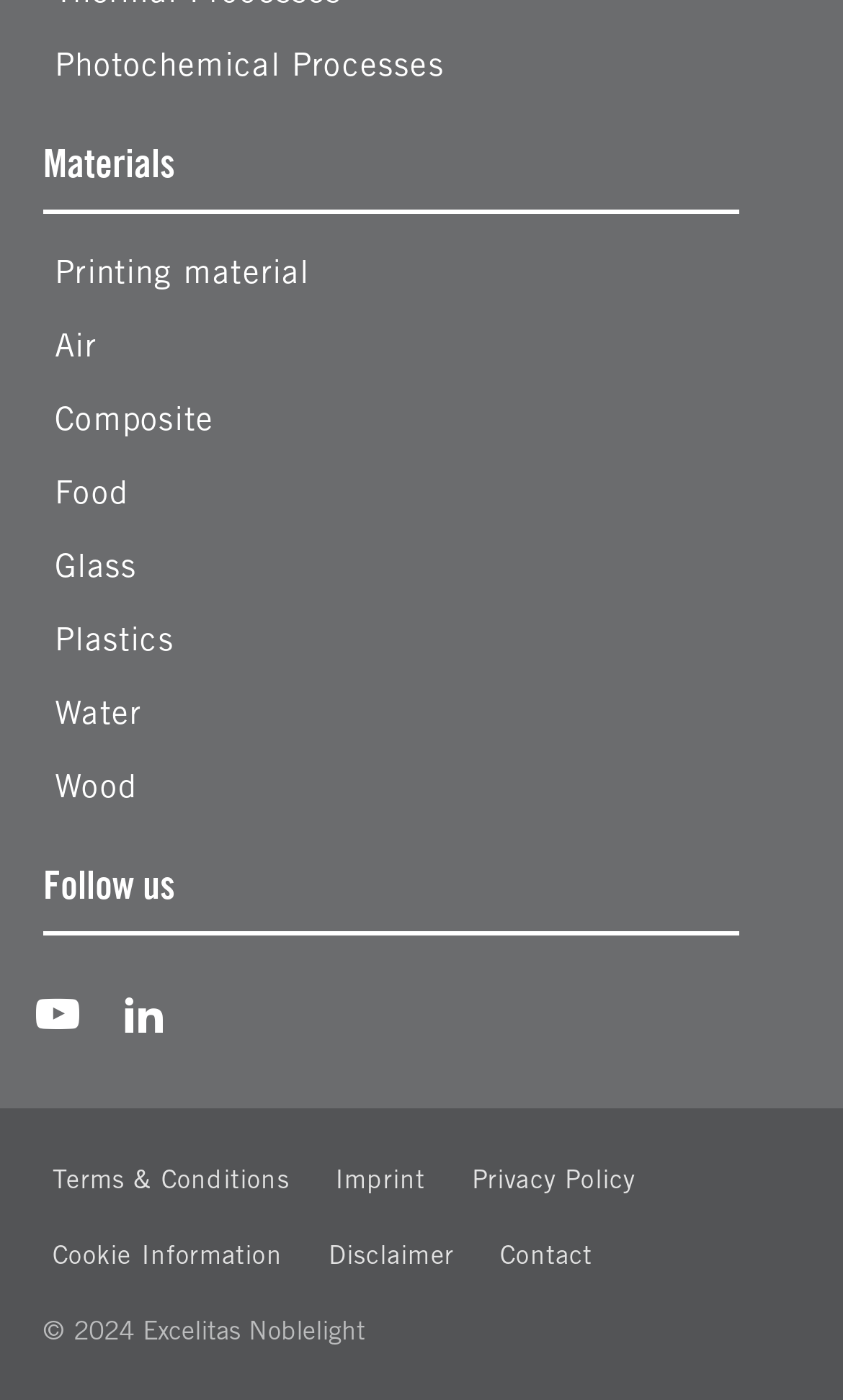Please find the bounding box coordinates of the section that needs to be clicked to achieve this instruction: "Search the library".

None